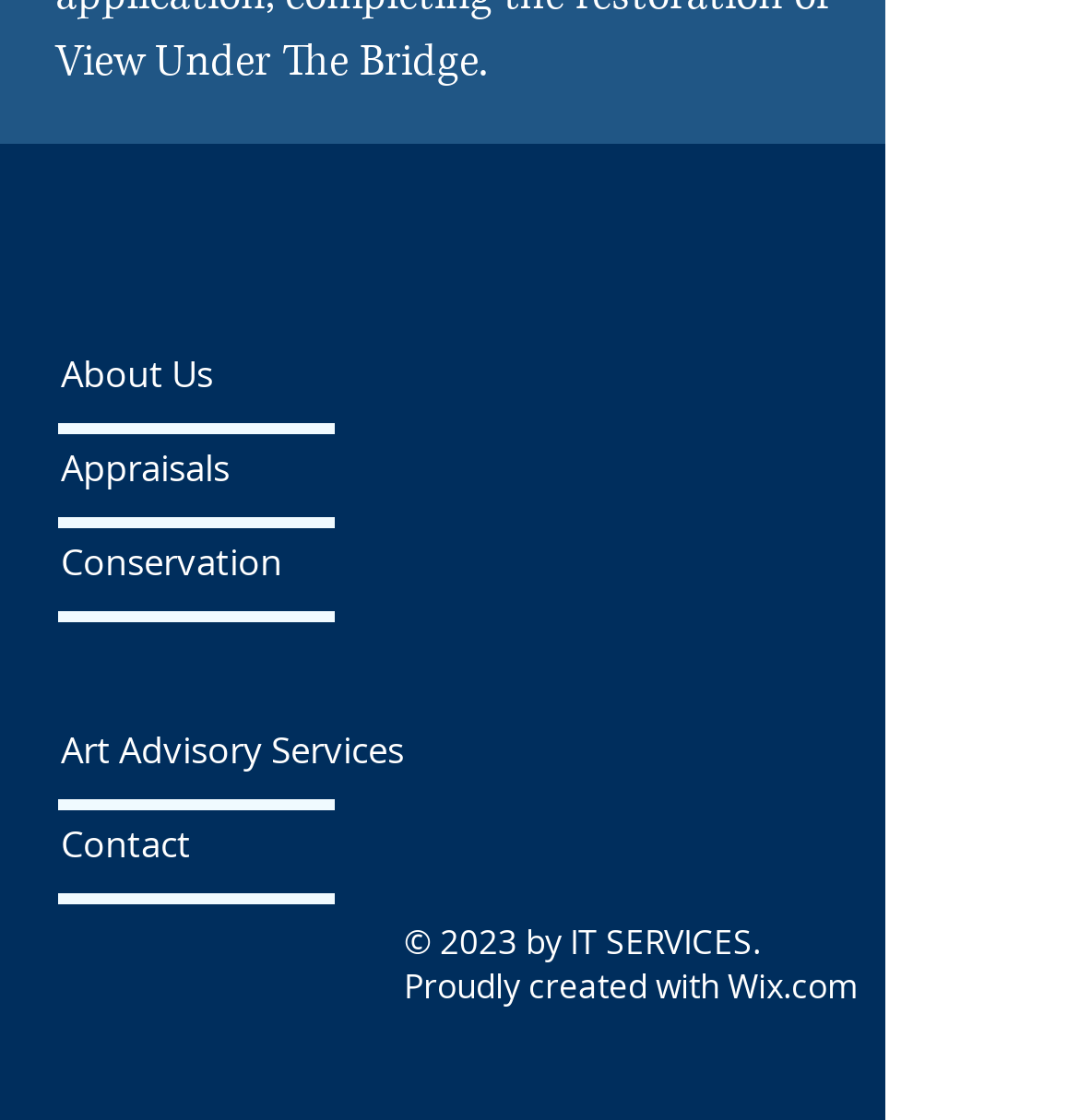What is the copyright year of the website?
From the details in the image, answer the question comprehensively.

The StaticText element at the bottom of the page contains the copyright information, which includes the year 2023, indicating that the website's content is copyrighted until 2023.